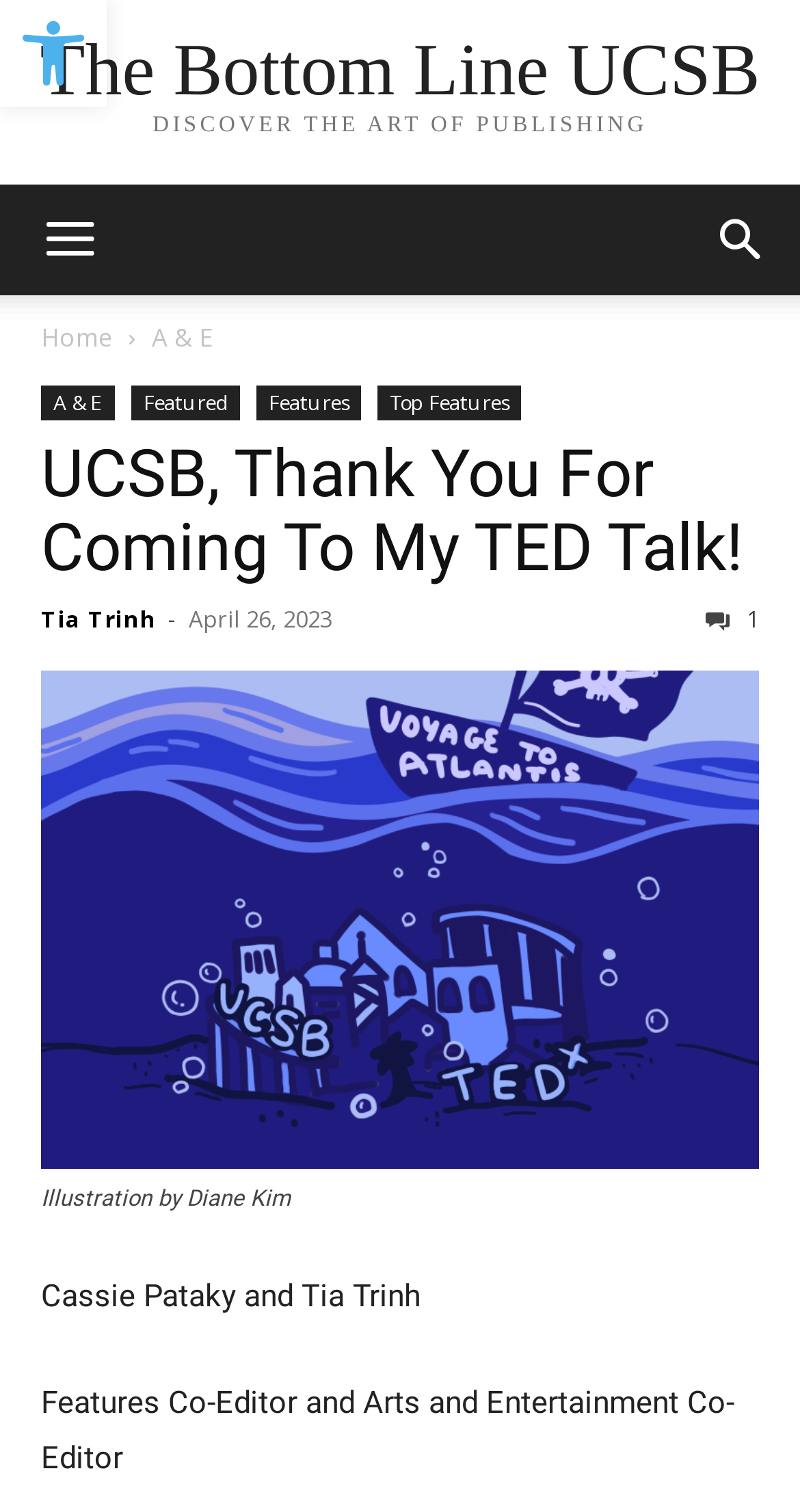Show me the bounding box coordinates of the clickable region to achieve the task as per the instruction: "View A & E page".

[0.19, 0.212, 0.264, 0.235]